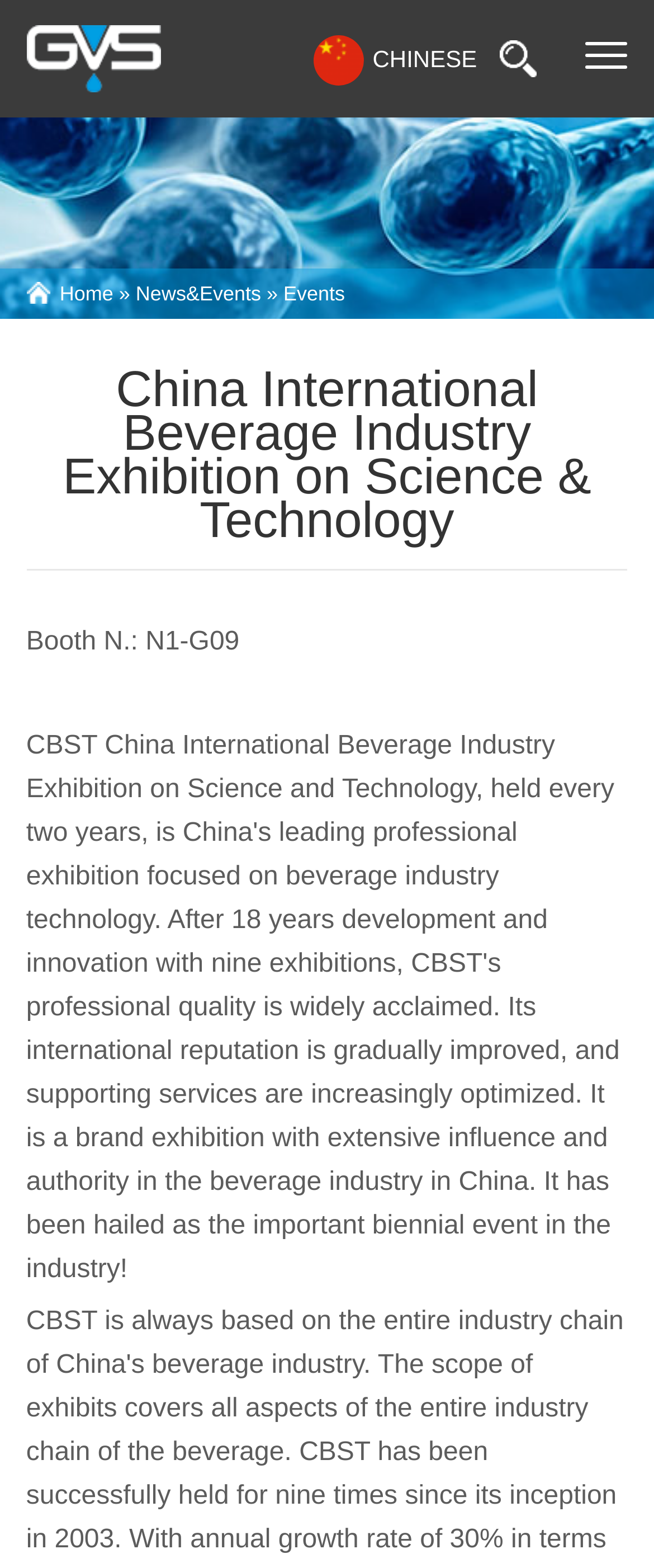What is the language of the link on the top right?
Your answer should be a single word or phrase derived from the screenshot.

CHINESE